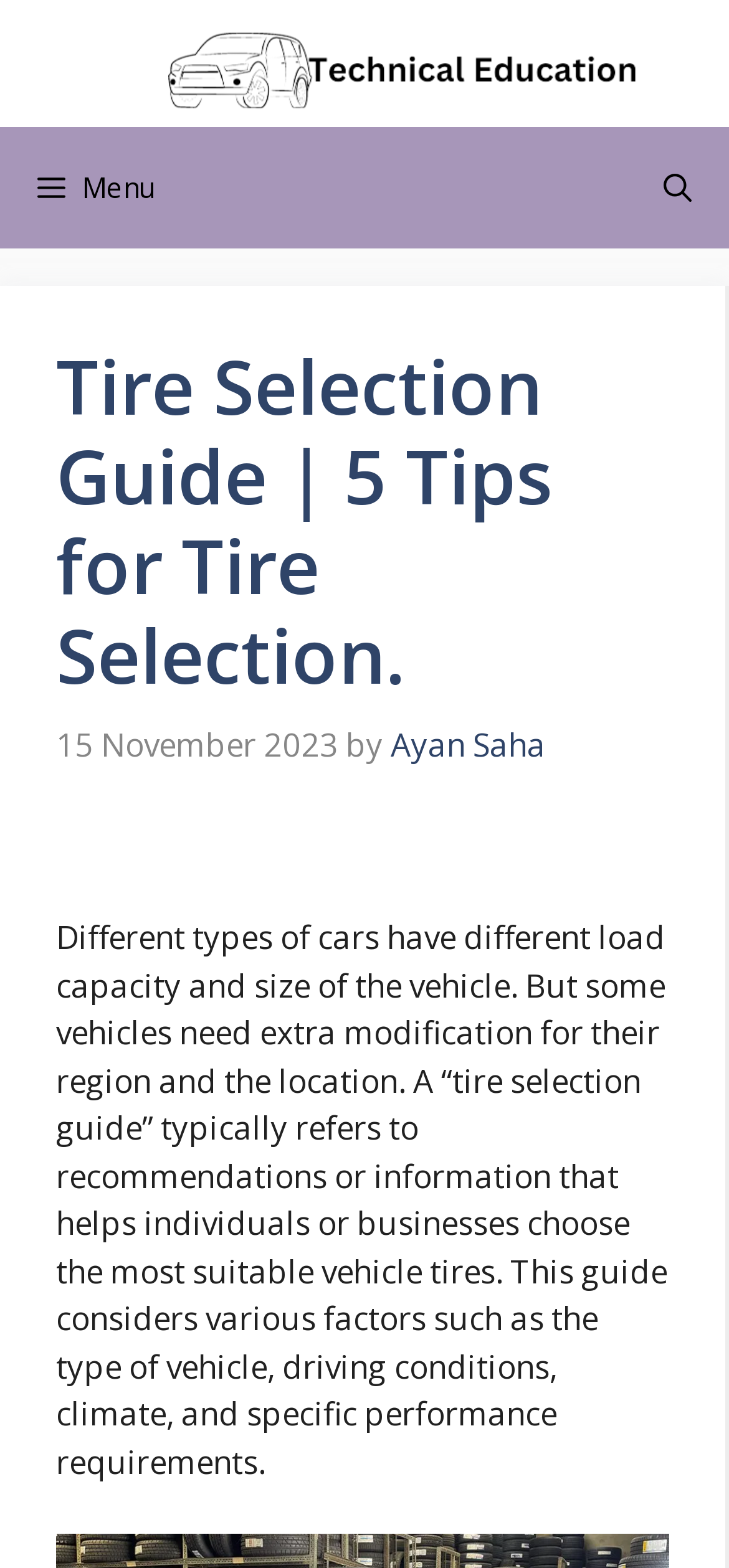What is the primary navigation menu?
Can you provide a detailed and comprehensive answer to the question?

The primary navigation menu is located at the top of the webpage and is represented by a button labeled 'Menu', which can be expanded to reveal the navigation options.